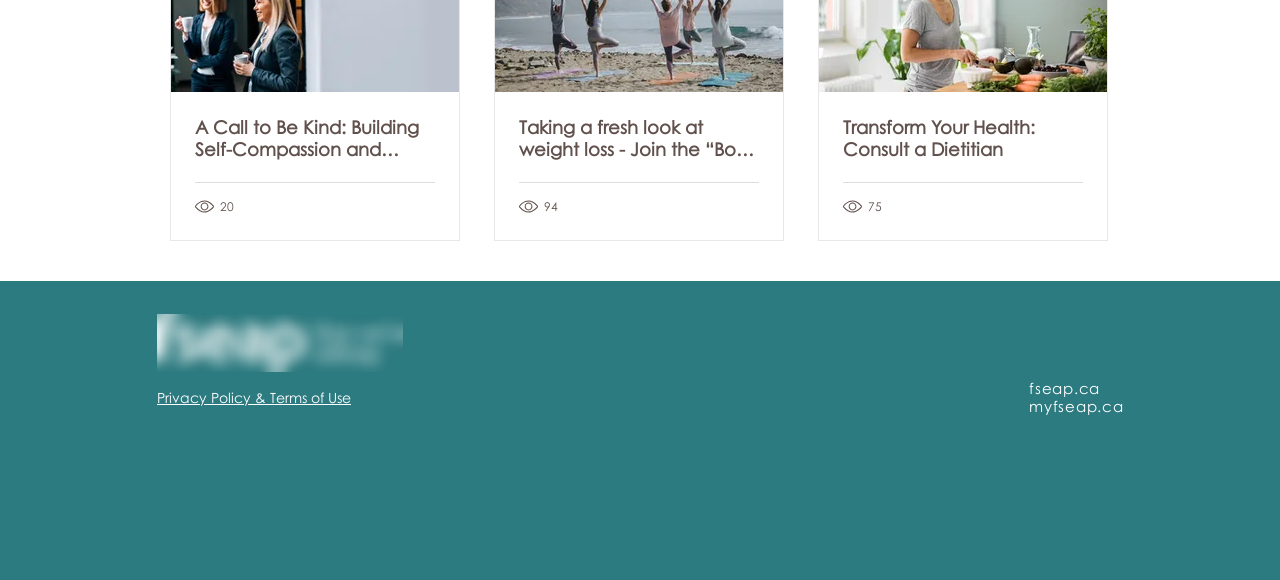Please mark the clickable region by giving the bounding box coordinates needed to complete this instruction: "Visit the Twitter page".

[0.812, 0.541, 0.838, 0.596]